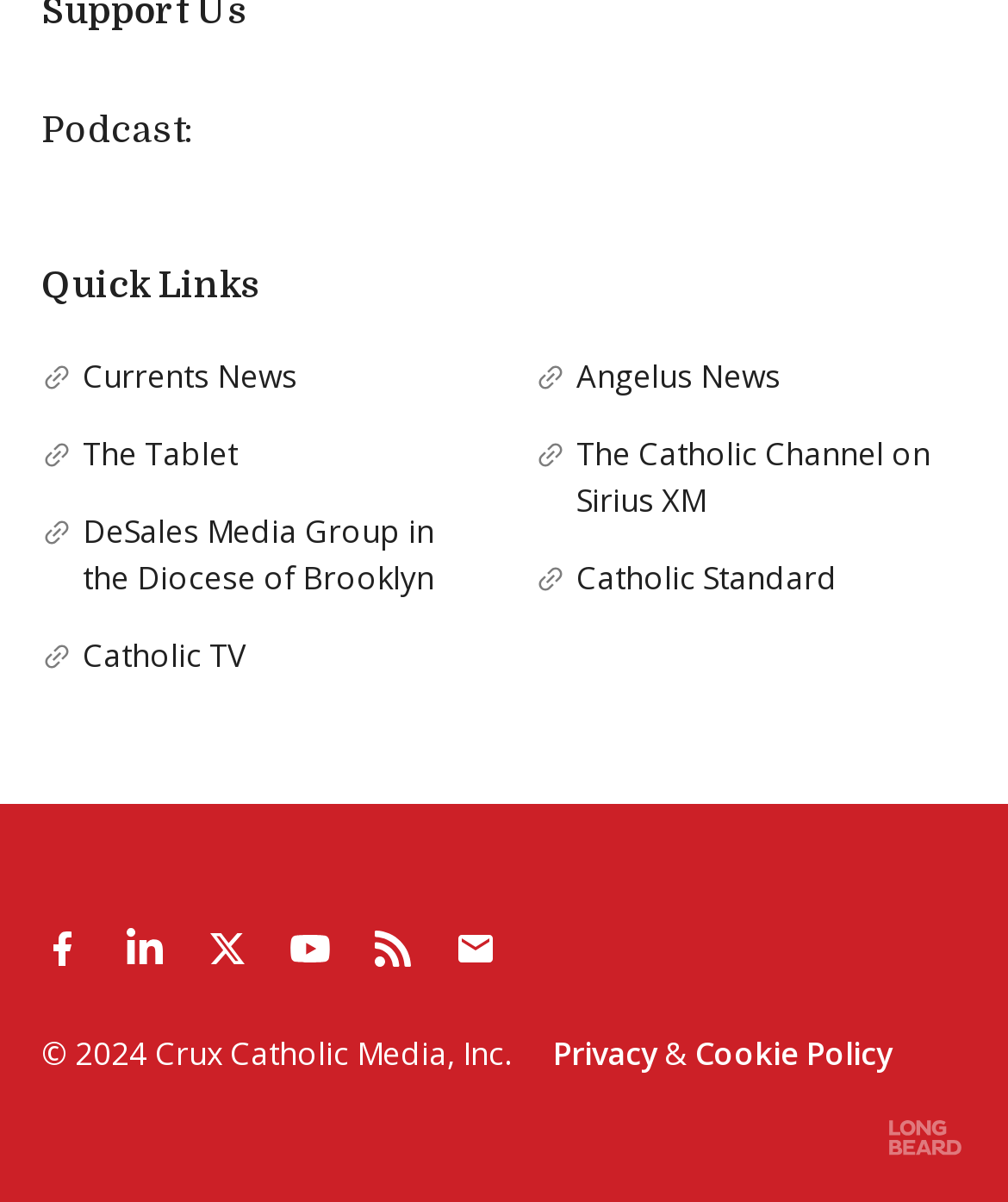Please specify the bounding box coordinates of the region to click in order to perform the following instruction: "Check the current news on Currents News".

[0.041, 0.295, 0.469, 0.334]